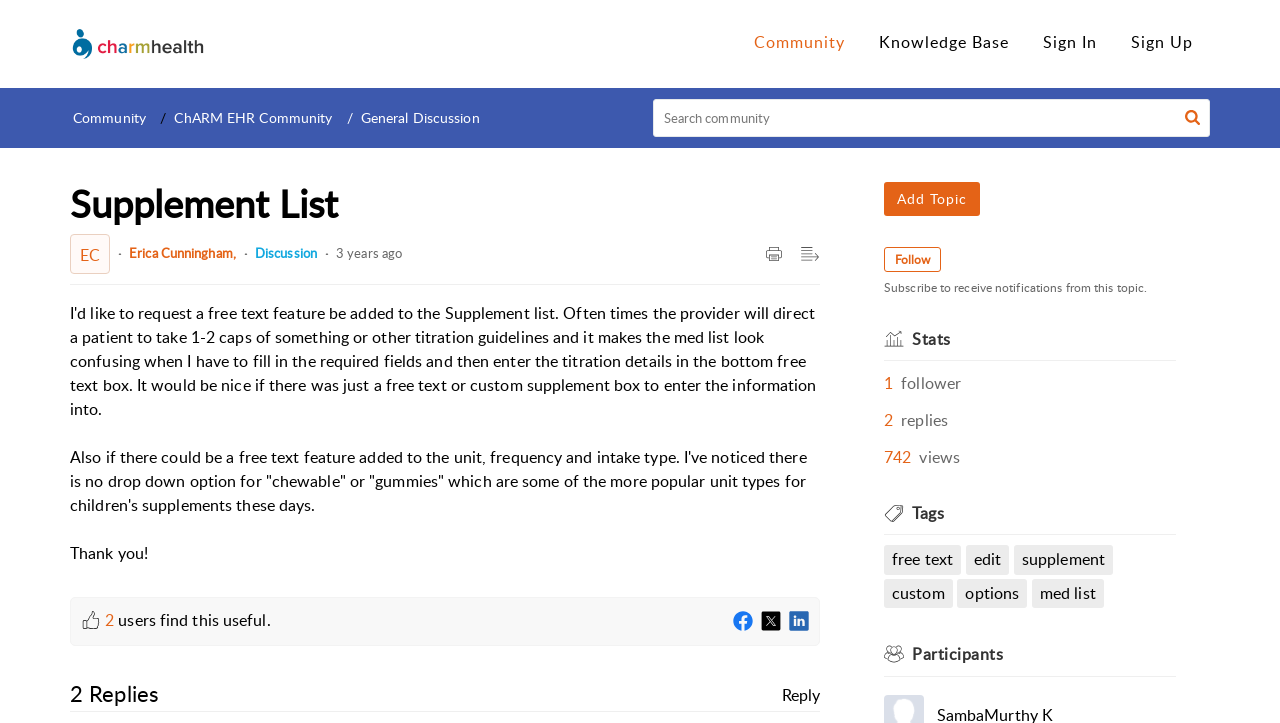Determine the bounding box coordinates of the clickable area required to perform the following instruction: "Sign In". The coordinates should be represented as four float numbers between 0 and 1: [left, top, right, bottom].

[0.815, 0.043, 0.857, 0.073]